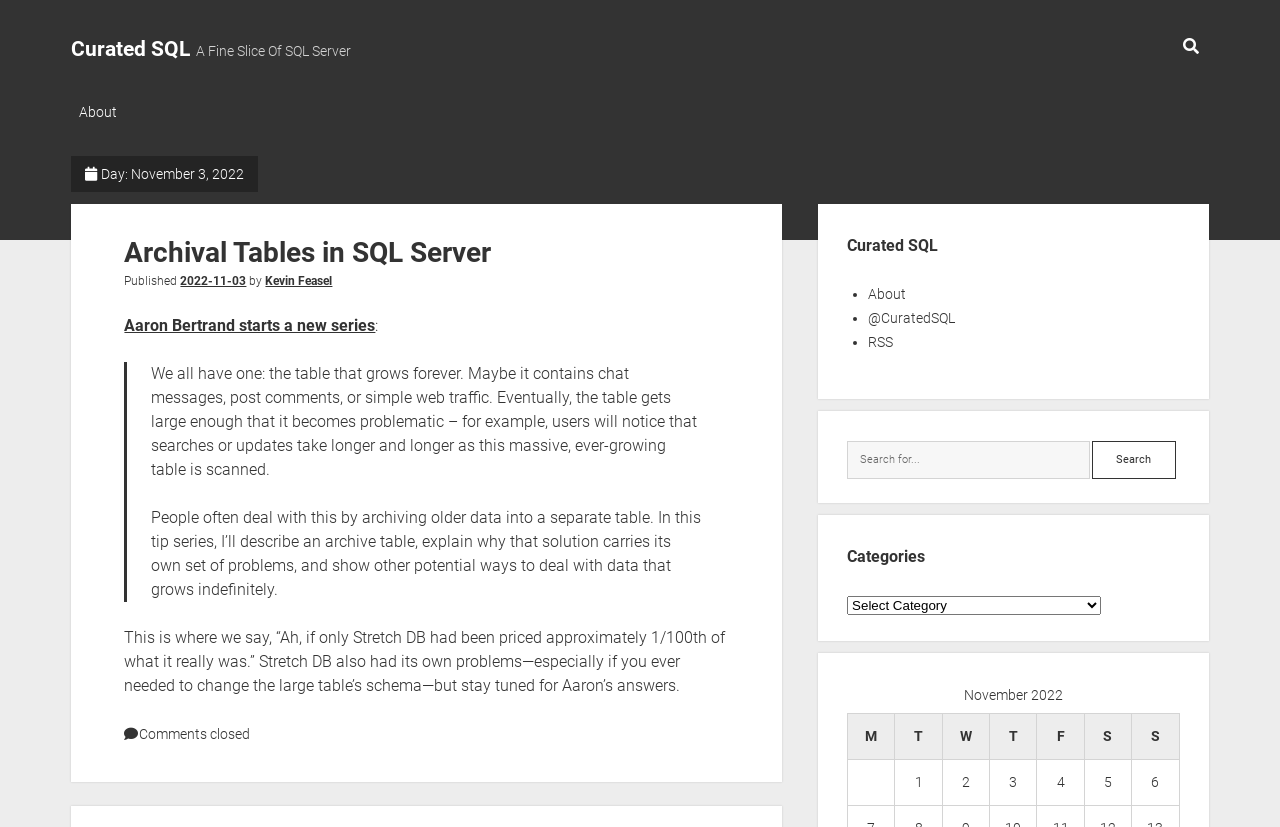What is the topic of the article?
Answer the question with just one word or phrase using the image.

Archival Tables in SQL Server